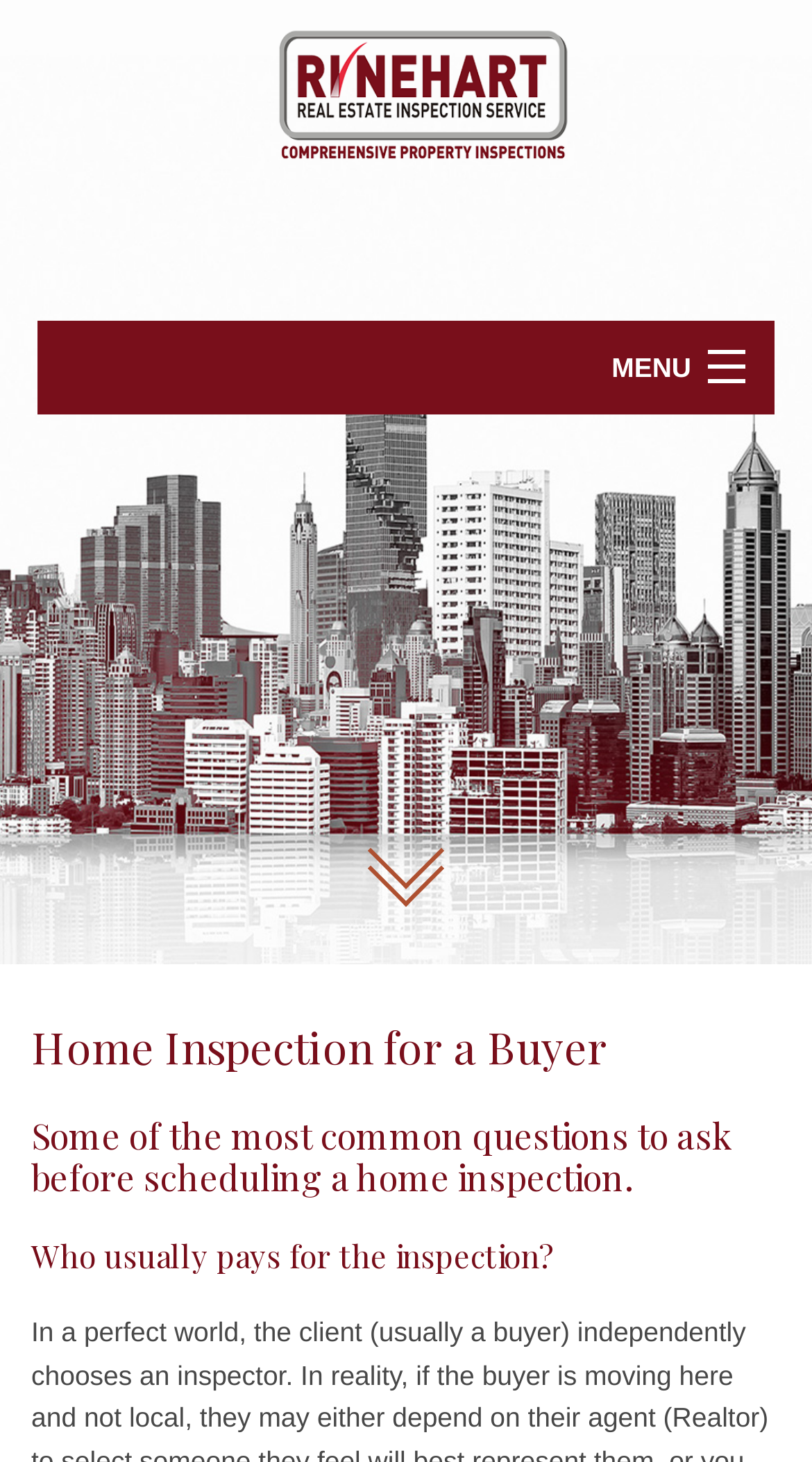How many links are in the main menu?
Answer the question based on the image using a single word or a brief phrase.

12